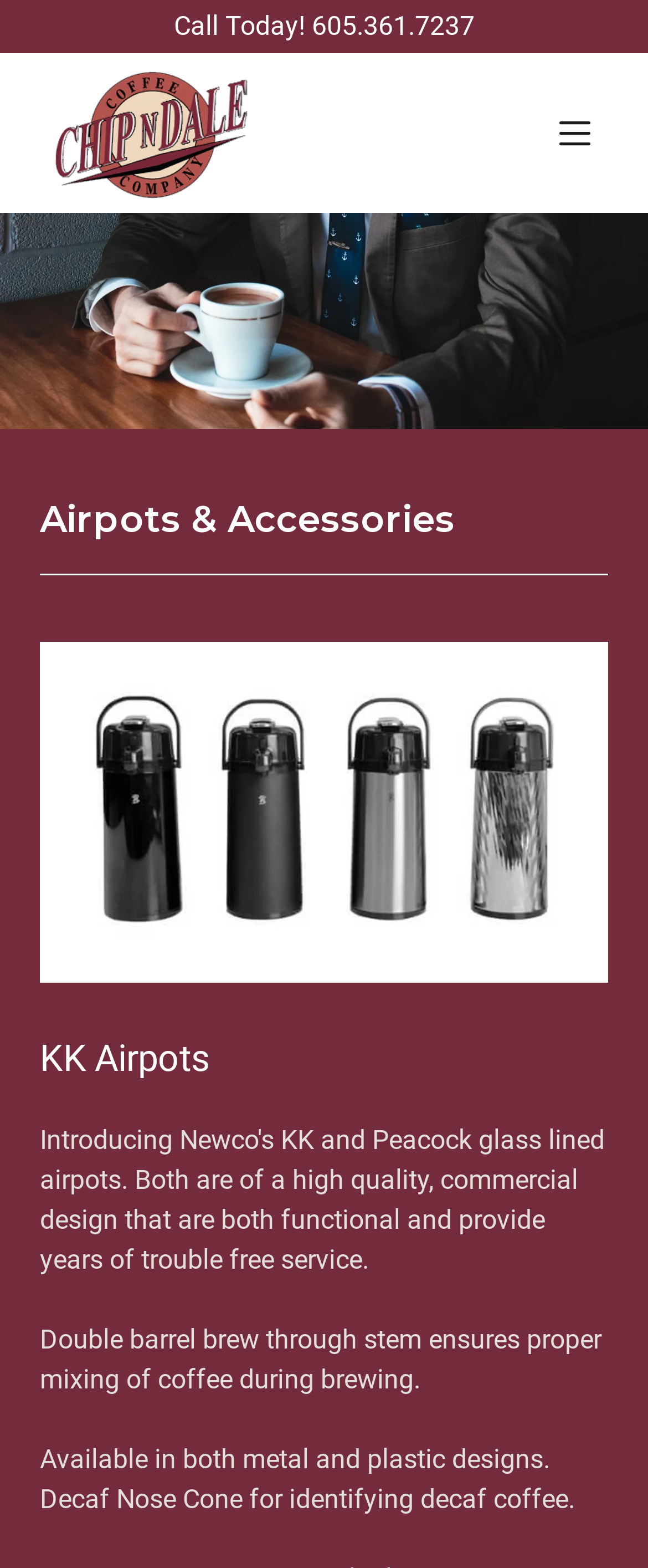Answer the question in one word or a short phrase:
What is the phone number to call for service?

605.361.7237